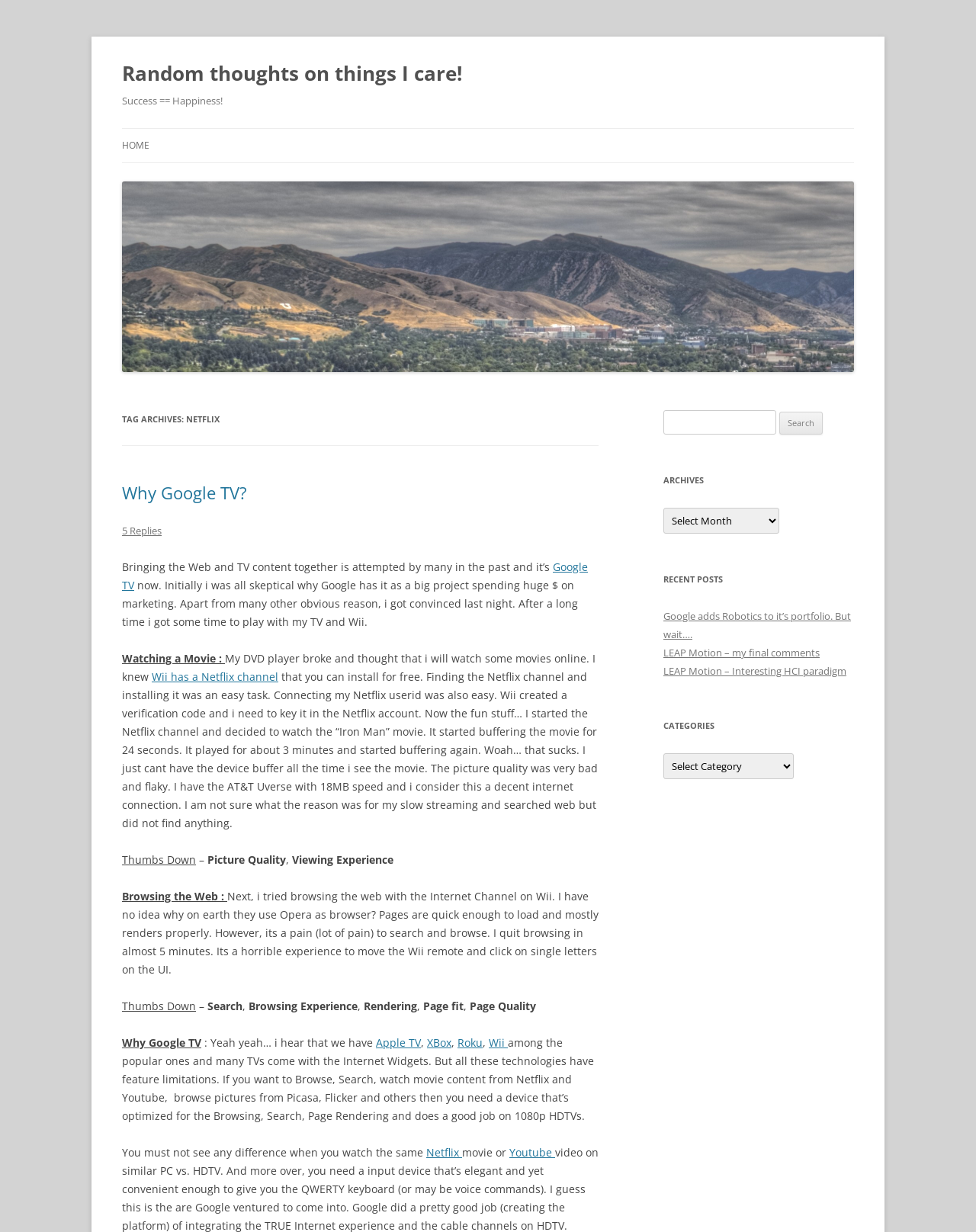What is the author's experience with browsing the web on Wii?
Refer to the screenshot and respond with a concise word or phrase.

Horrible